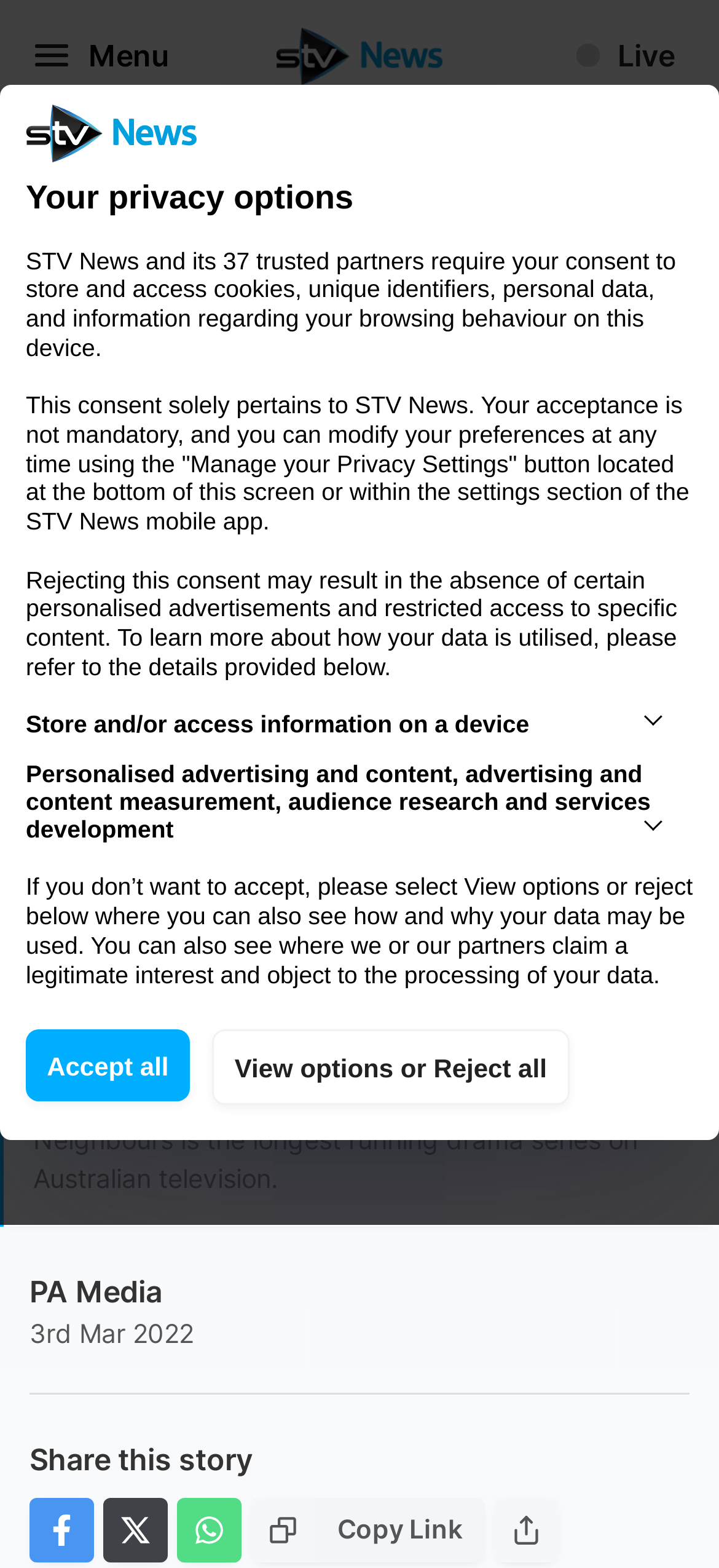Determine the main heading text of the webpage.

Neighbours axed after 37 years as soap fails to find new broadcaster